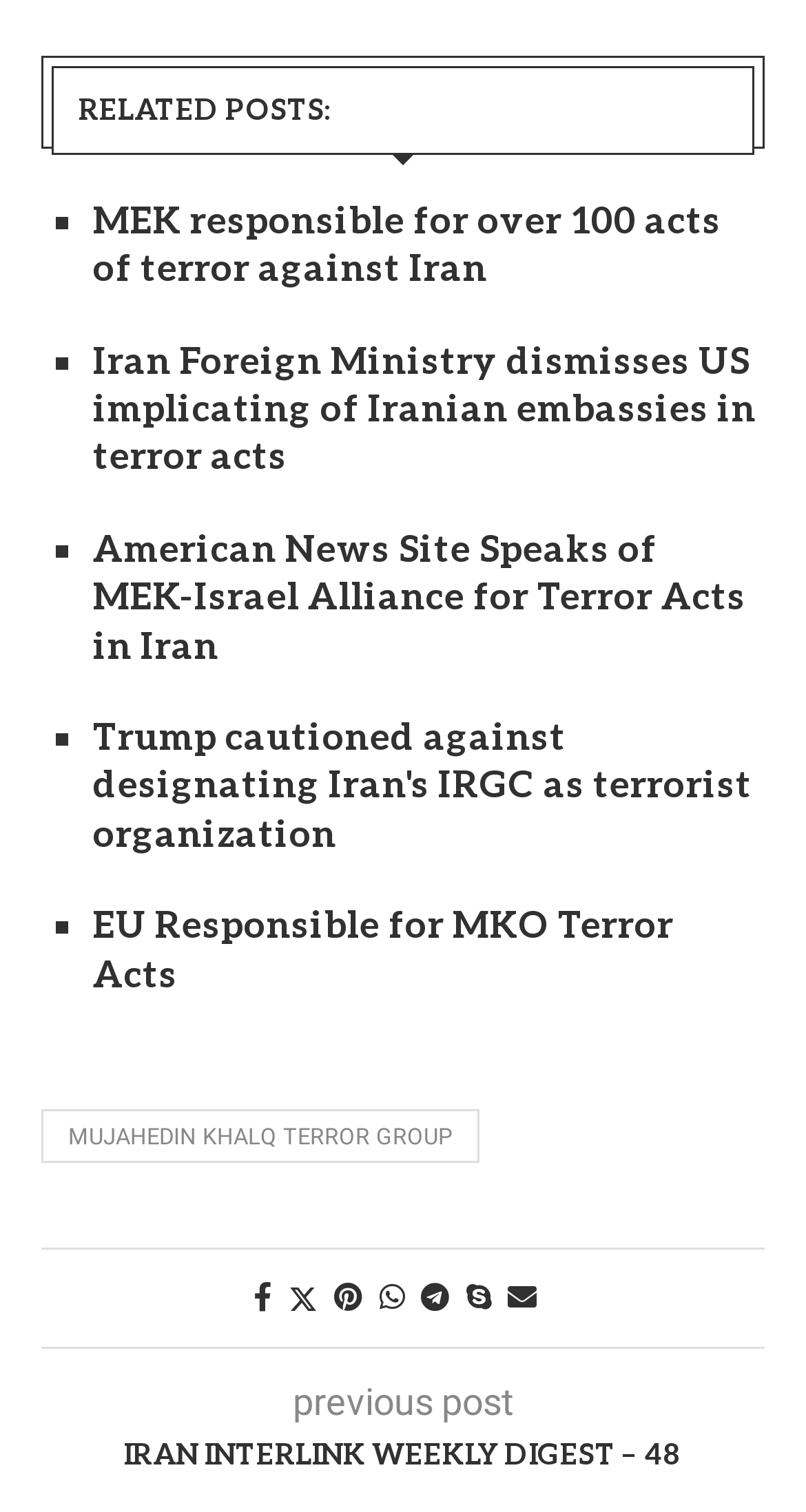What is the title of the first related post?
Examine the screenshot and reply with a single word or phrase.

MEK responsible for over 100 acts of terror against Iran